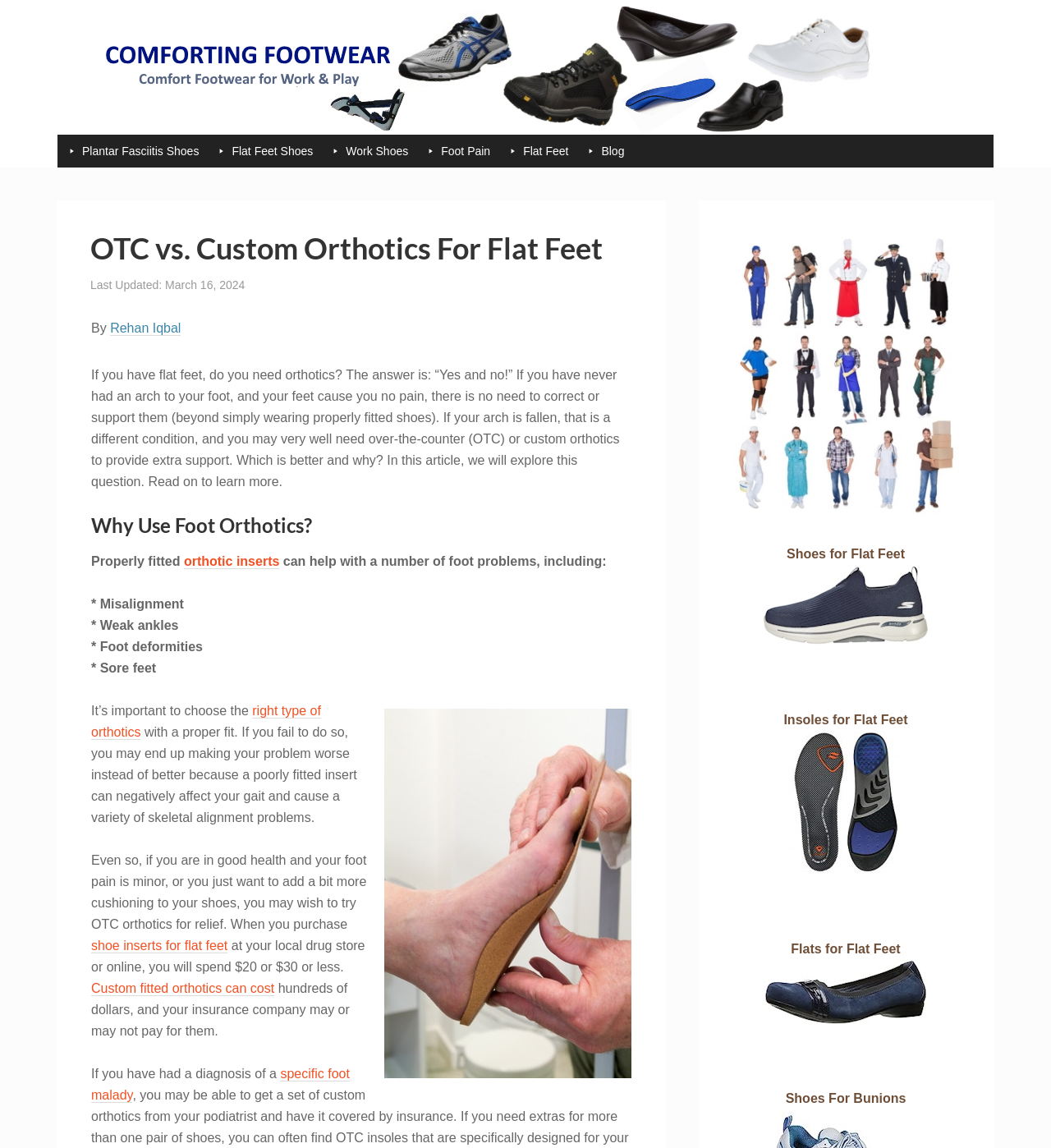How much do custom fitted orthotics cost?
Please provide a single word or phrase as the answer based on the screenshot.

Hundreds of dollars